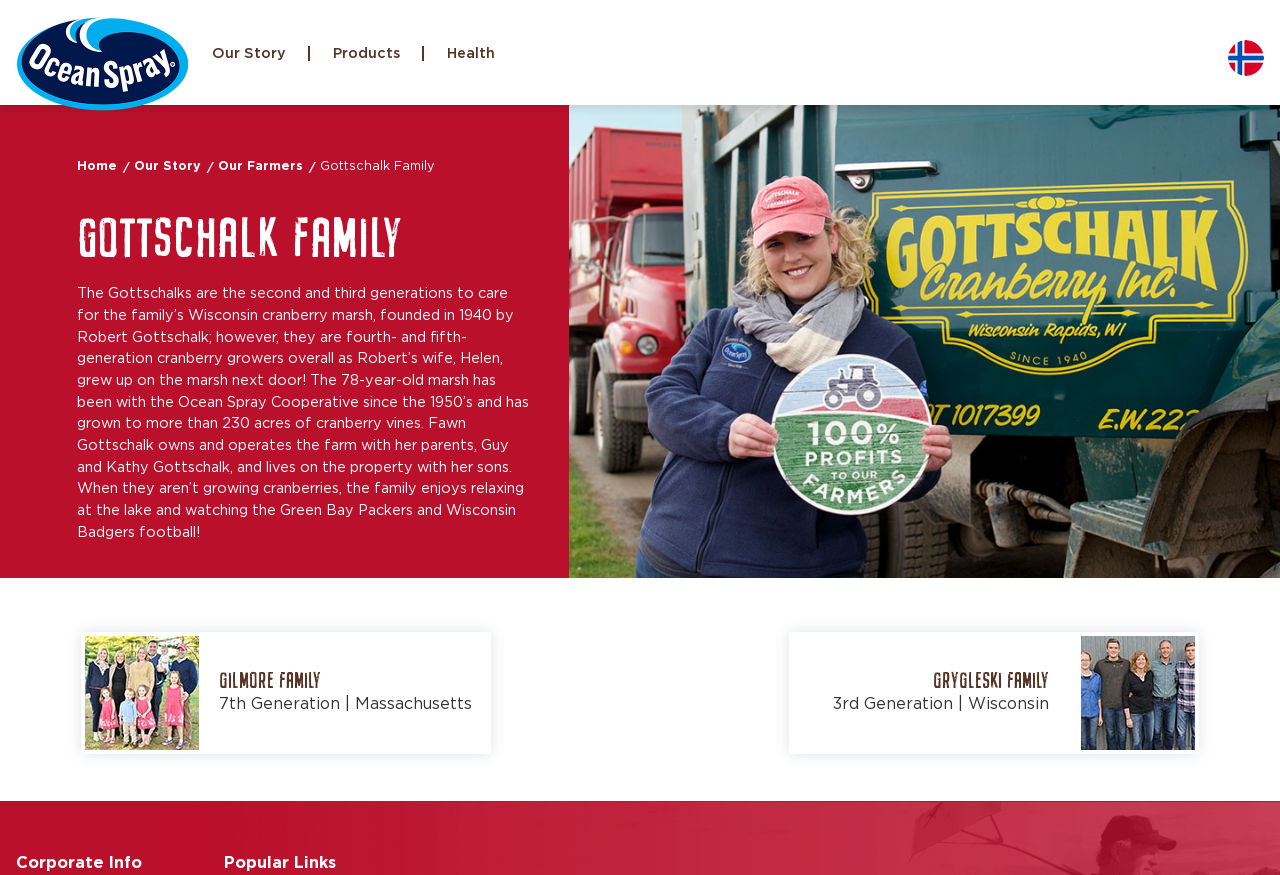How many acres of cranberry vines does the Gottschalk family's marsh have?
Refer to the screenshot and answer in one word or phrase.

230 acres